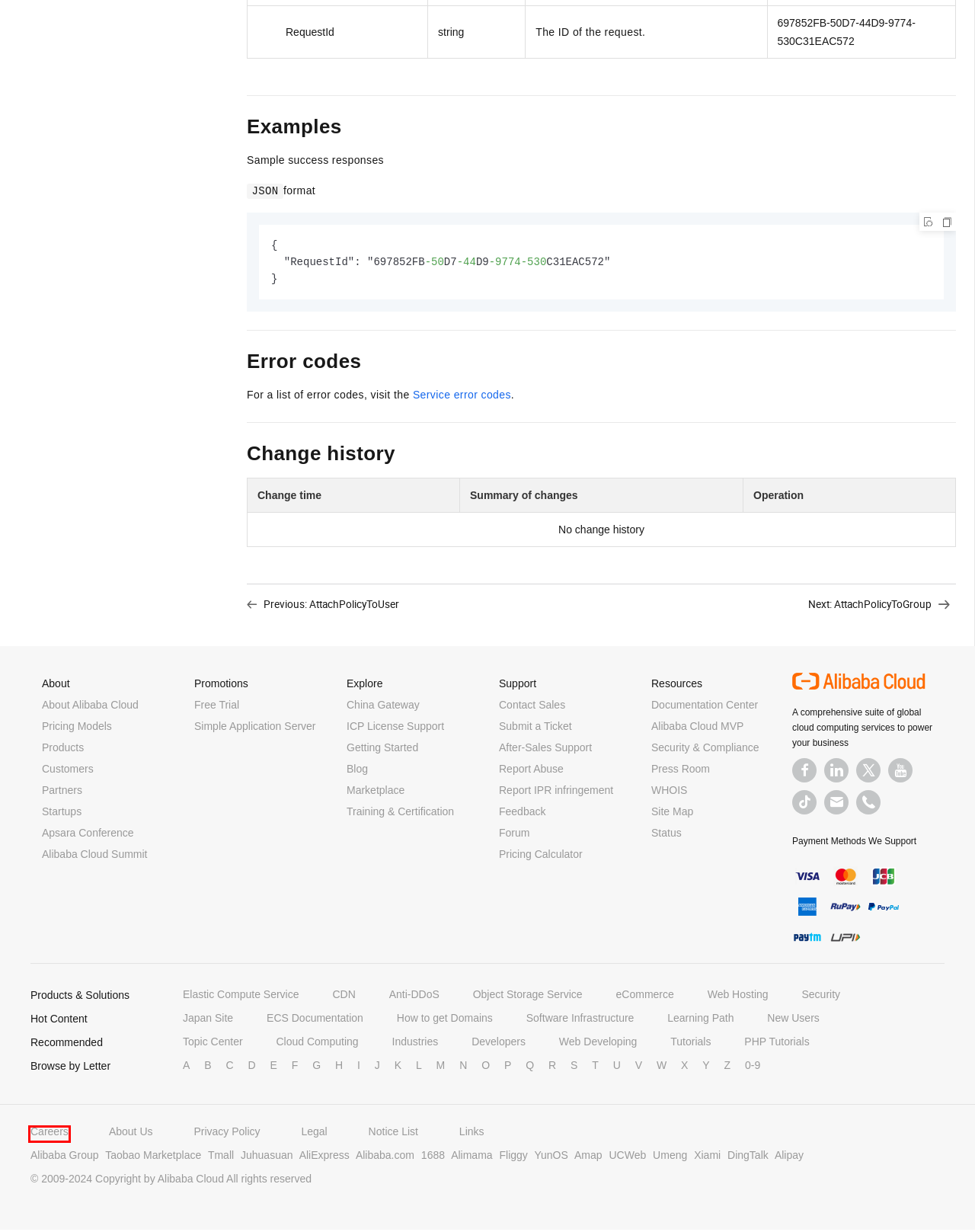You have been given a screenshot of a webpage with a red bounding box around a UI element. Select the most appropriate webpage description for the new webpage that appears after clicking the element within the red bounding box. The choices are:
A. 阿里1688
B. Domain Name Service: Domain Name Search & Bulk Registration - Alibaba Cloud
C. Alibaba Cloud Offers Highly Flexible After-Sales Support - Alibaba Cloud
D. Alibaba Cloud Careers
E. UC Browser - Fast video downloader,20GB free cloud storage,download UC Browser
F. 高德地图官方网站
G. Learn What Are Happening in the World of Cloud Computing - Alibaba Cloud
H. Programming Language & Operating System You Should Know to Be A Developer - Alibaba Cloud

D